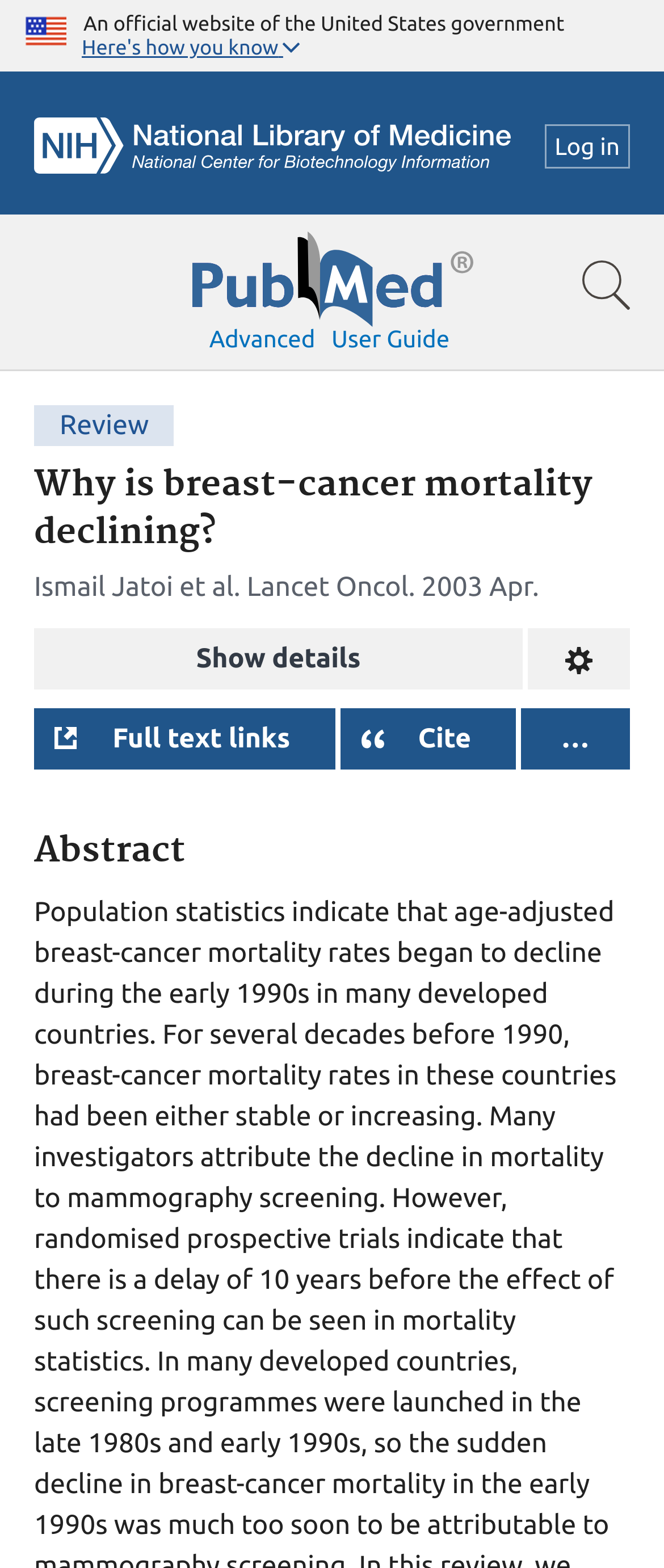What is the publication date of the article?
Using the image, respond with a single word or phrase.

2003 Apr